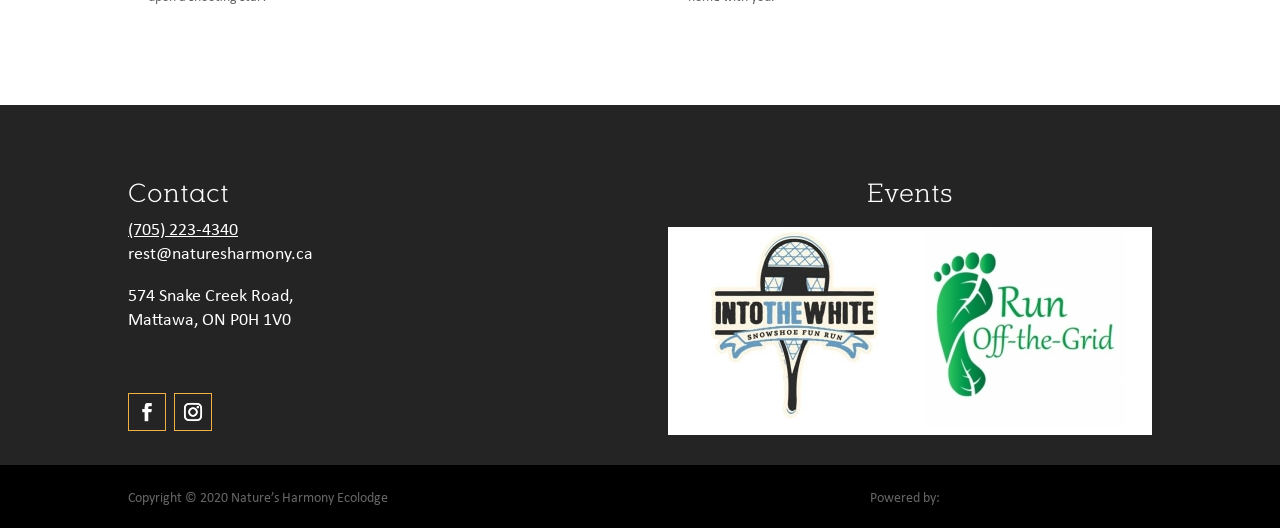How many social media links are available?
Based on the image, respond with a single word or phrase.

2